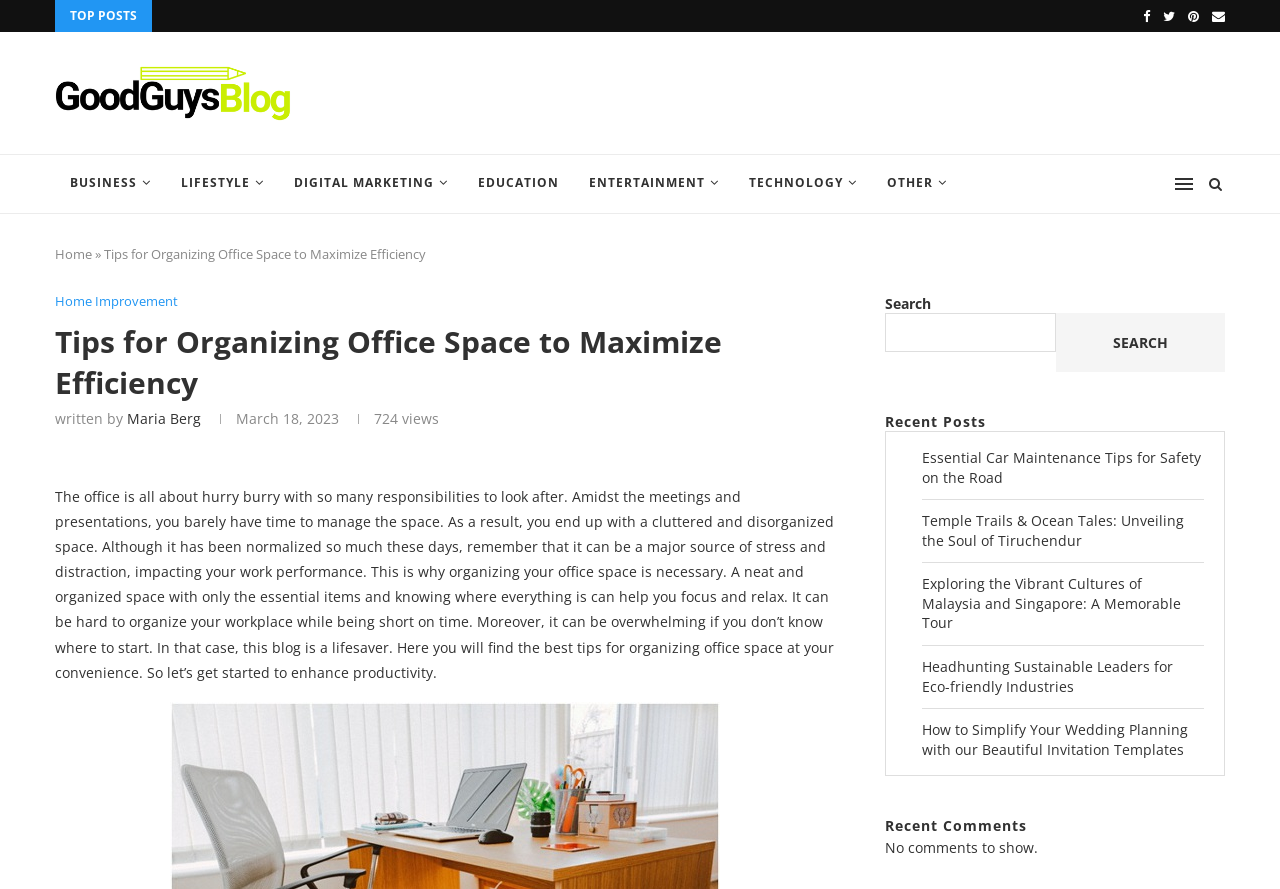Can you extract the headline from the webpage for me?

Tips for Organizing Office Space to Maximize Efficiency